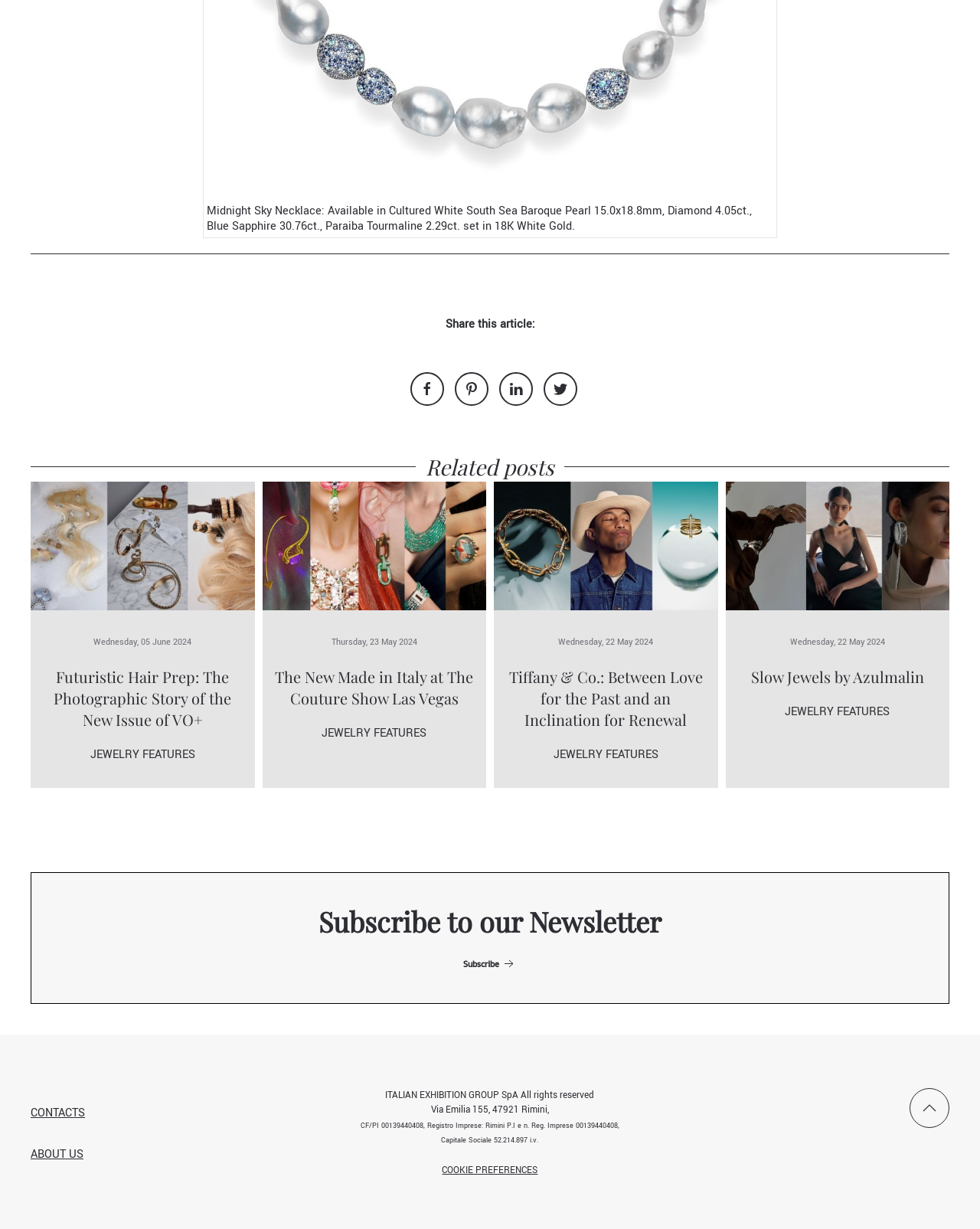Provide a short answer to the following question with just one word or phrase: What is the date of the article 'The New Made in Italy at The Couture Show Las Vegas'?

Thursday, 23 May 2024